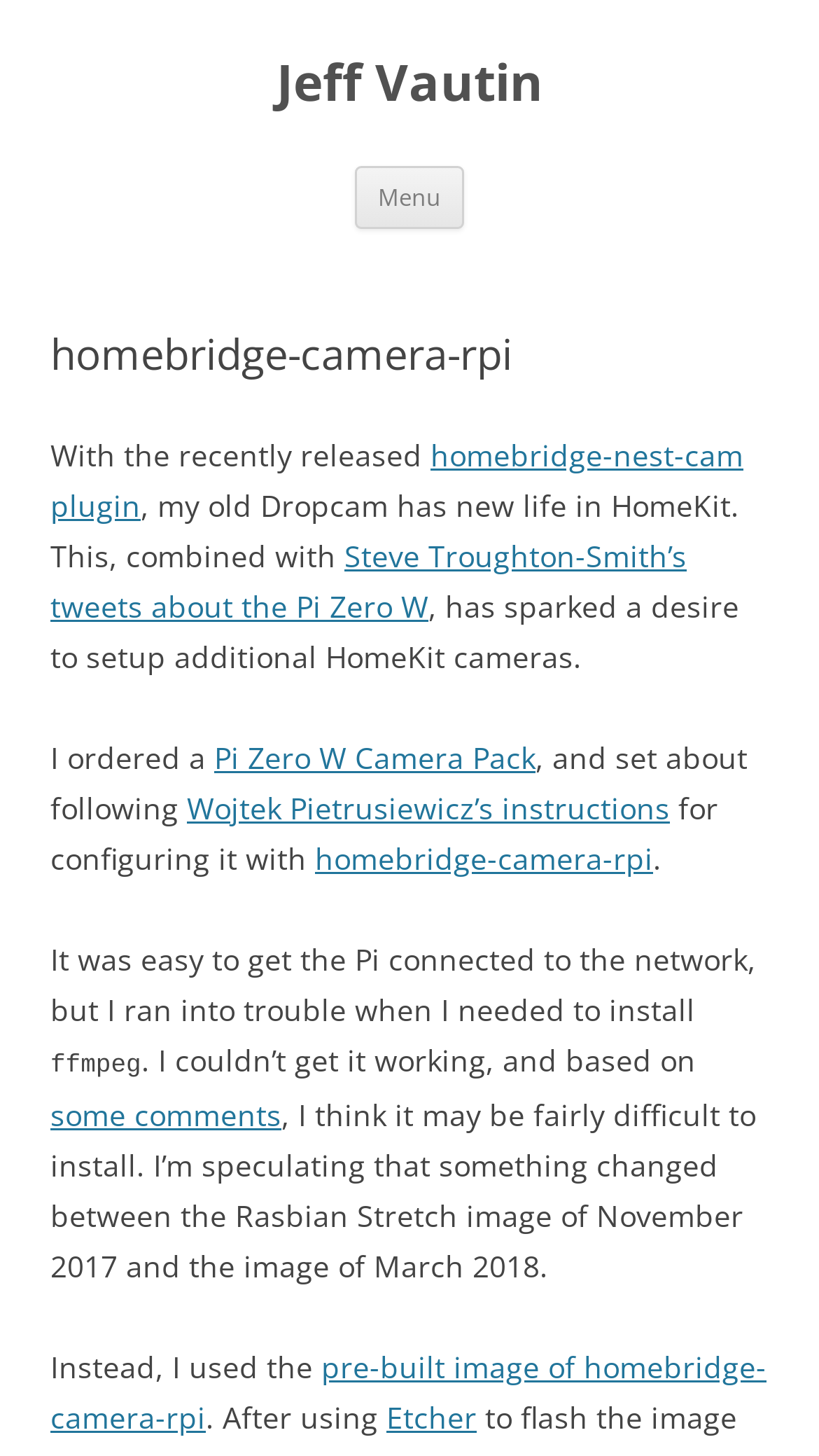What is the device used to setup additional HomeKit cameras? Using the information from the screenshot, answer with a single word or phrase.

Pi Zero W